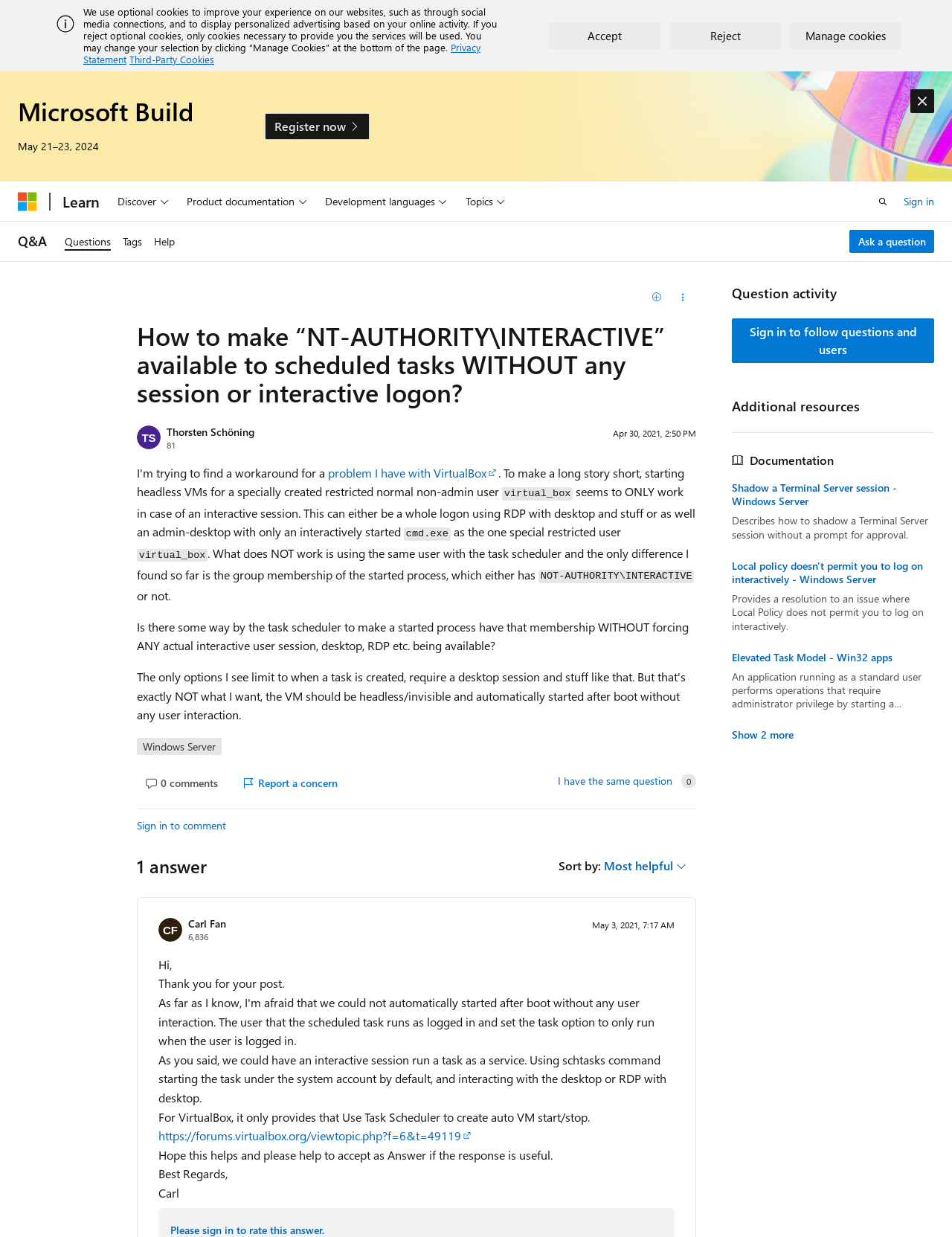How many comments are there on this question?
Based on the visual, give a brief answer using one word or a short phrase.

0